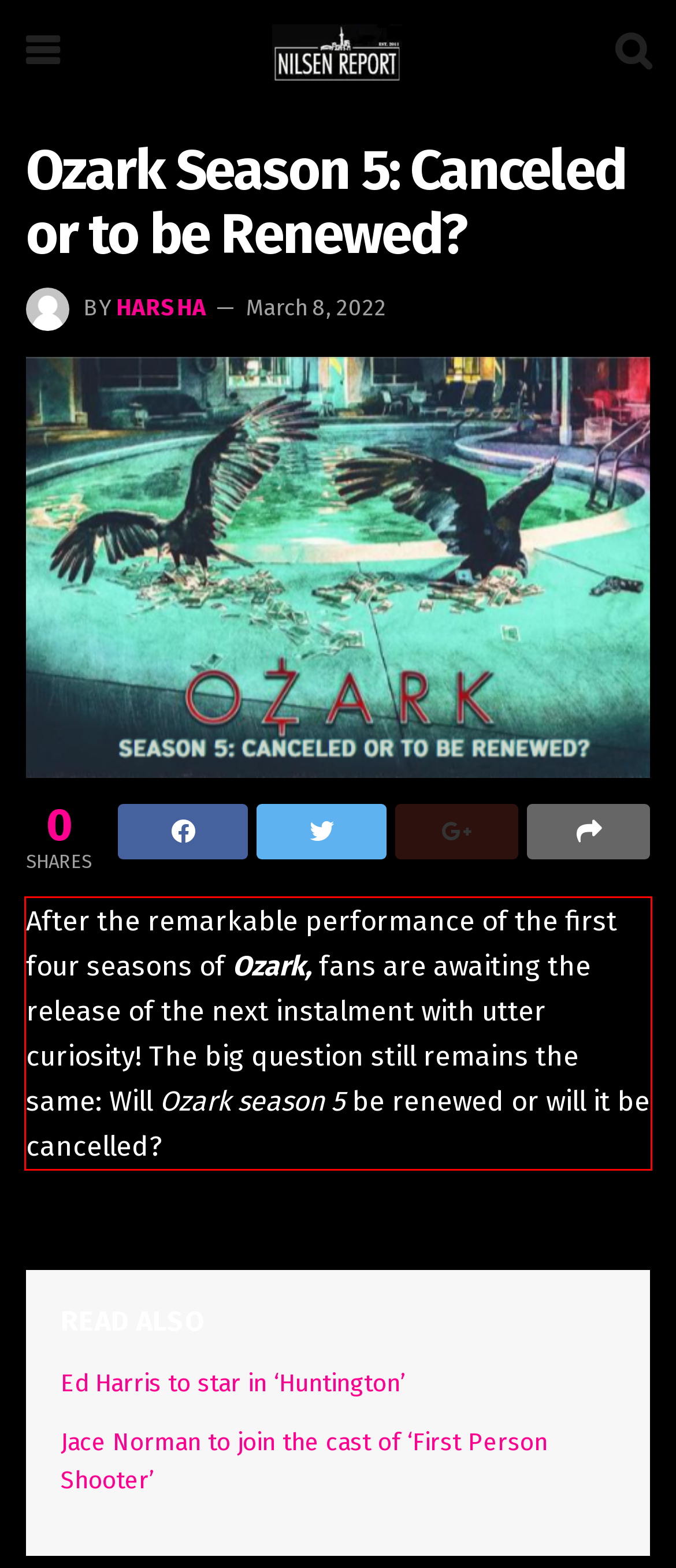Using the webpage screenshot, recognize and capture the text within the red bounding box.

After the remarkable performance of the first four seasons of Ozark, fans are awaiting the release of the next instalment with utter curiosity! The big question still remains the same: Will Ozark season 5 be renewed or will it be cancelled?